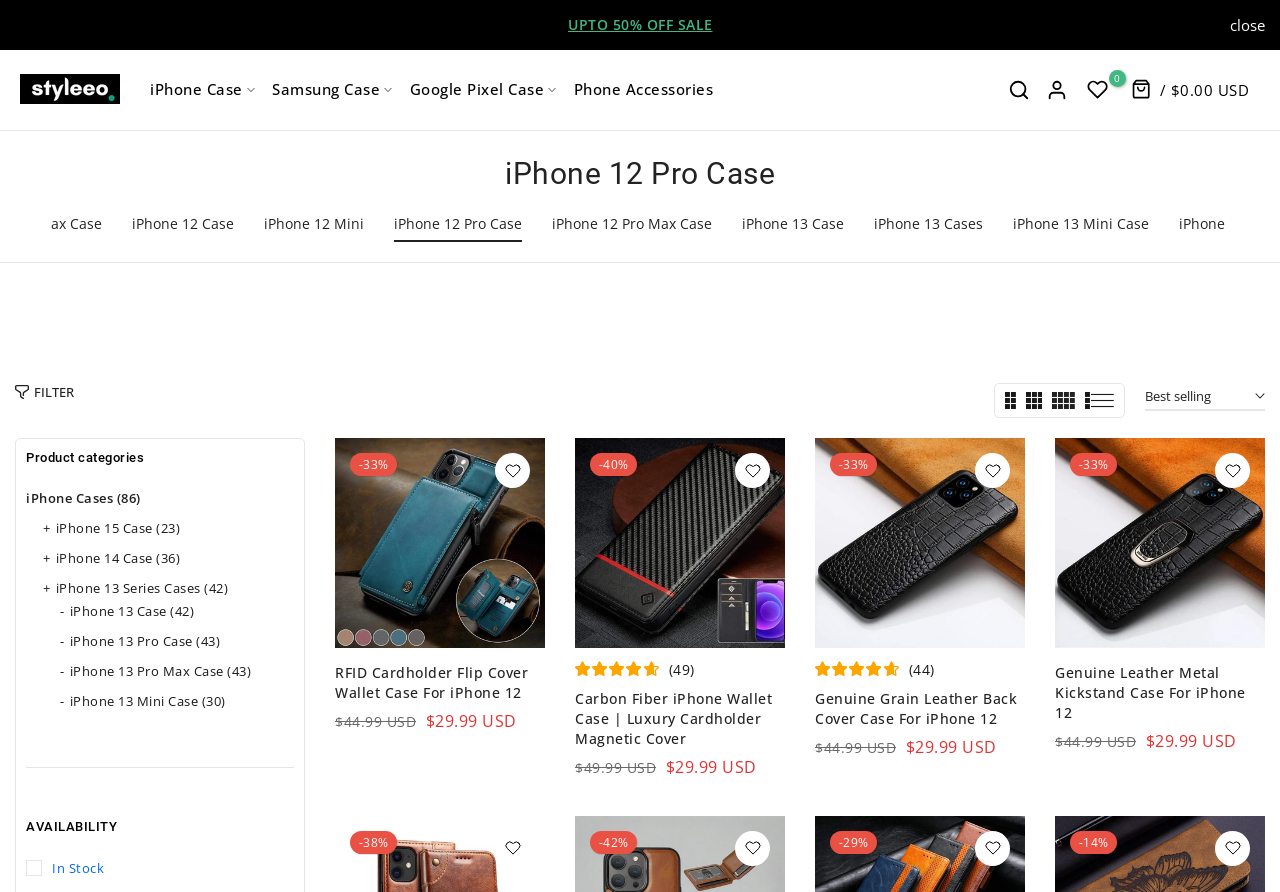Bounding box coordinates should be provided in the format (top-left x, top-left y, bottom-right x, bottom-right y) with all values between 0 and 1. Identify the bounding box for this UI element: iPhone Cases (86)

[0.02, 0.546, 0.23, 0.571]